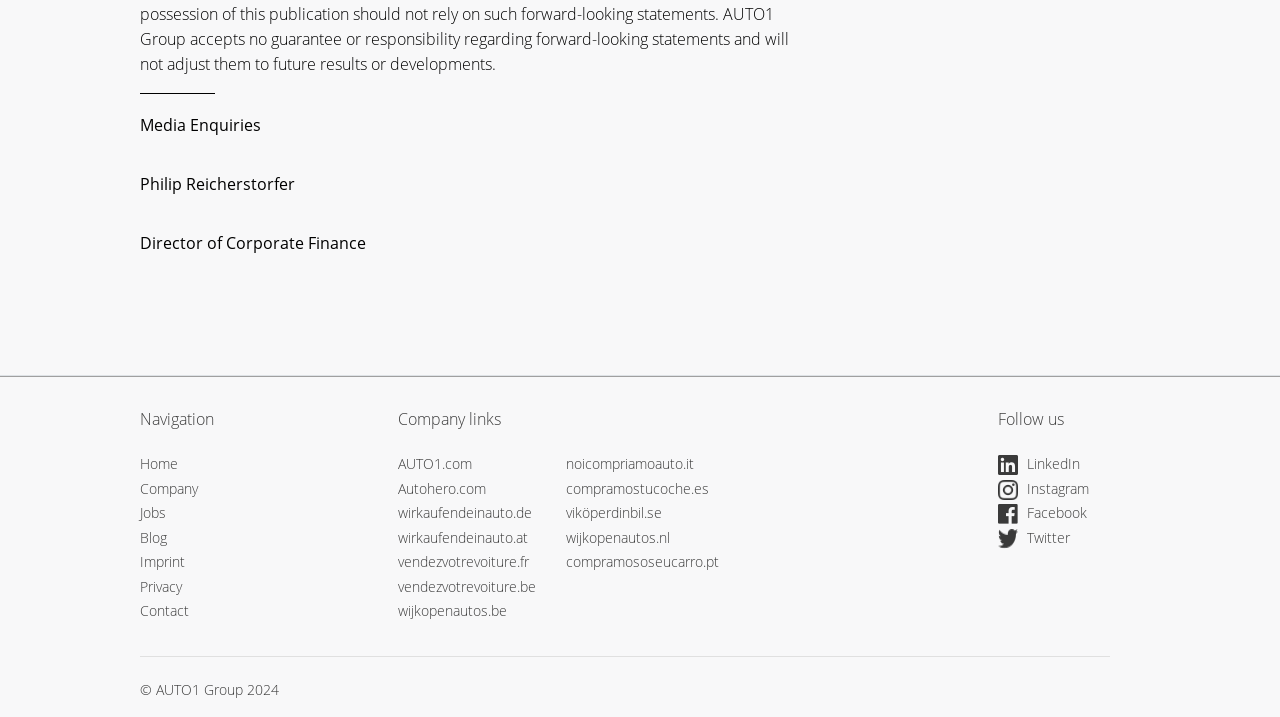Using the webpage screenshot and the element description compramososeucarro.pt, determine the bounding box coordinates. Specify the coordinates in the format (top-left x, top-left y, bottom-right x, bottom-right y) with values ranging from 0 to 1.

[0.442, 0.767, 0.653, 0.802]